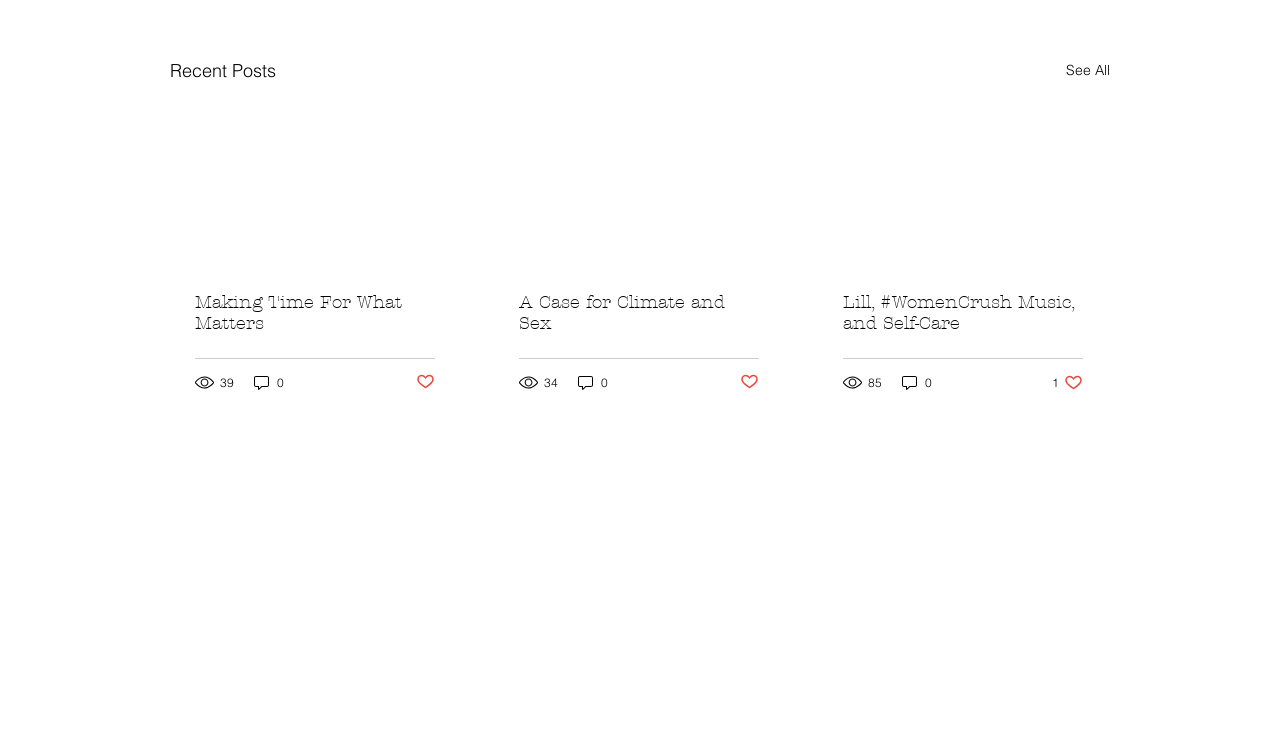Respond to the following question using a concise word or phrase: 
How many views does the third article have?

85 views